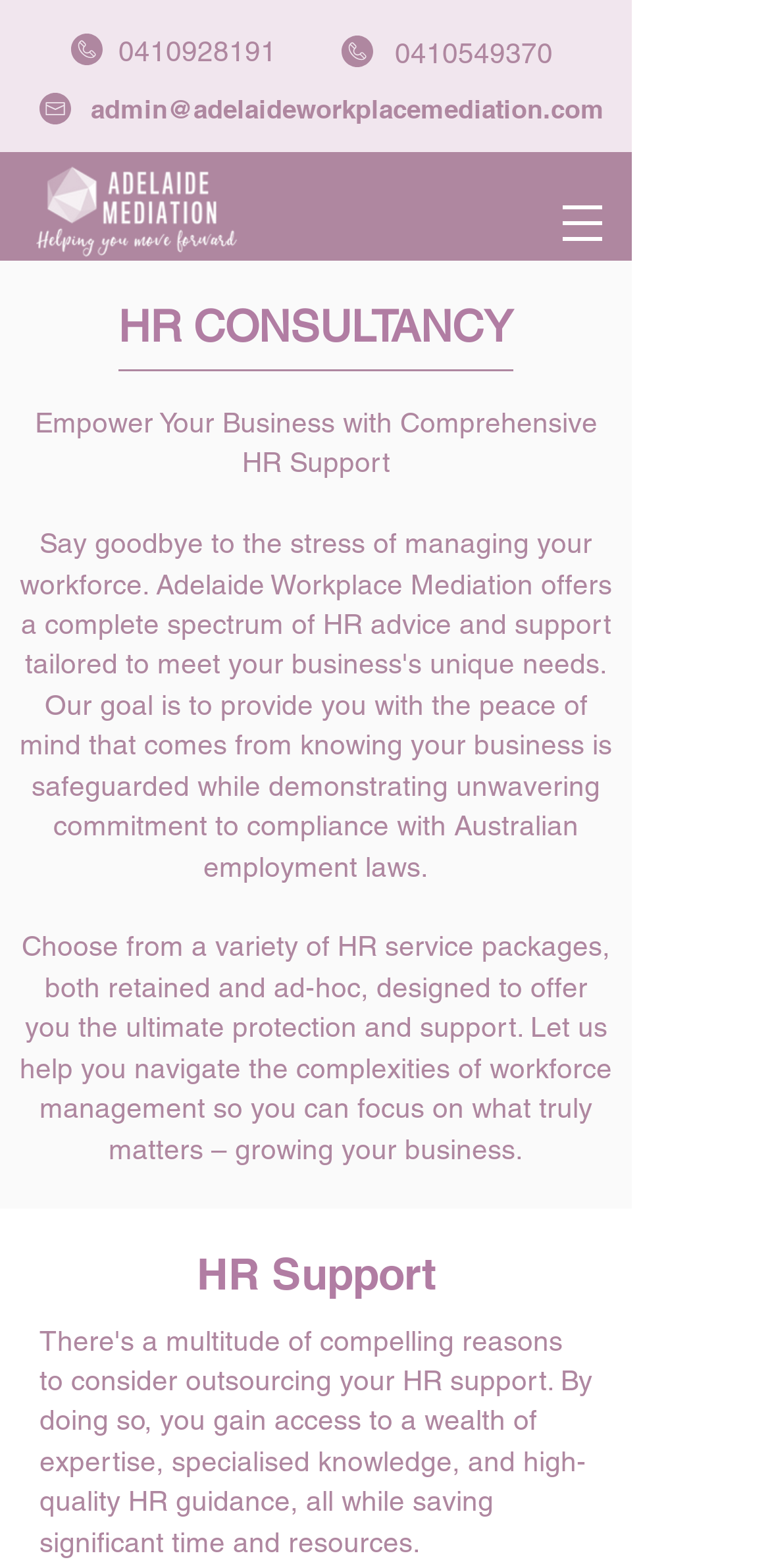Write an extensive caption that covers every aspect of the webpage.

The webpage is about Adelaide Workplace Mediation, a specialist Human Resource Consultancy. At the top left, there is a logo image with a transparent background. Next to the logo, there is a heading "HR CONSULTANCY" in a prominent position. Below the logo, there is a brief introduction to the consultancy, stating that they offer comprehensive HR support to empower businesses.

On the top right, there are several links, including phone numbers and an email address, which provide contact information for the consultancy. There is also a navigation menu labeled "Site" with a button that has a popup menu.

In the main content area, there is a paragraph of text that describes the HR services offered by the consultancy. The text explains that they provide a range of HR service packages, both retained and ad-hoc, to support businesses in navigating workforce management complexities. This allows businesses to focus on growing their operations.

Below the main content area, there is a heading "HR Support" that likely introduces additional information or services related to HR support.